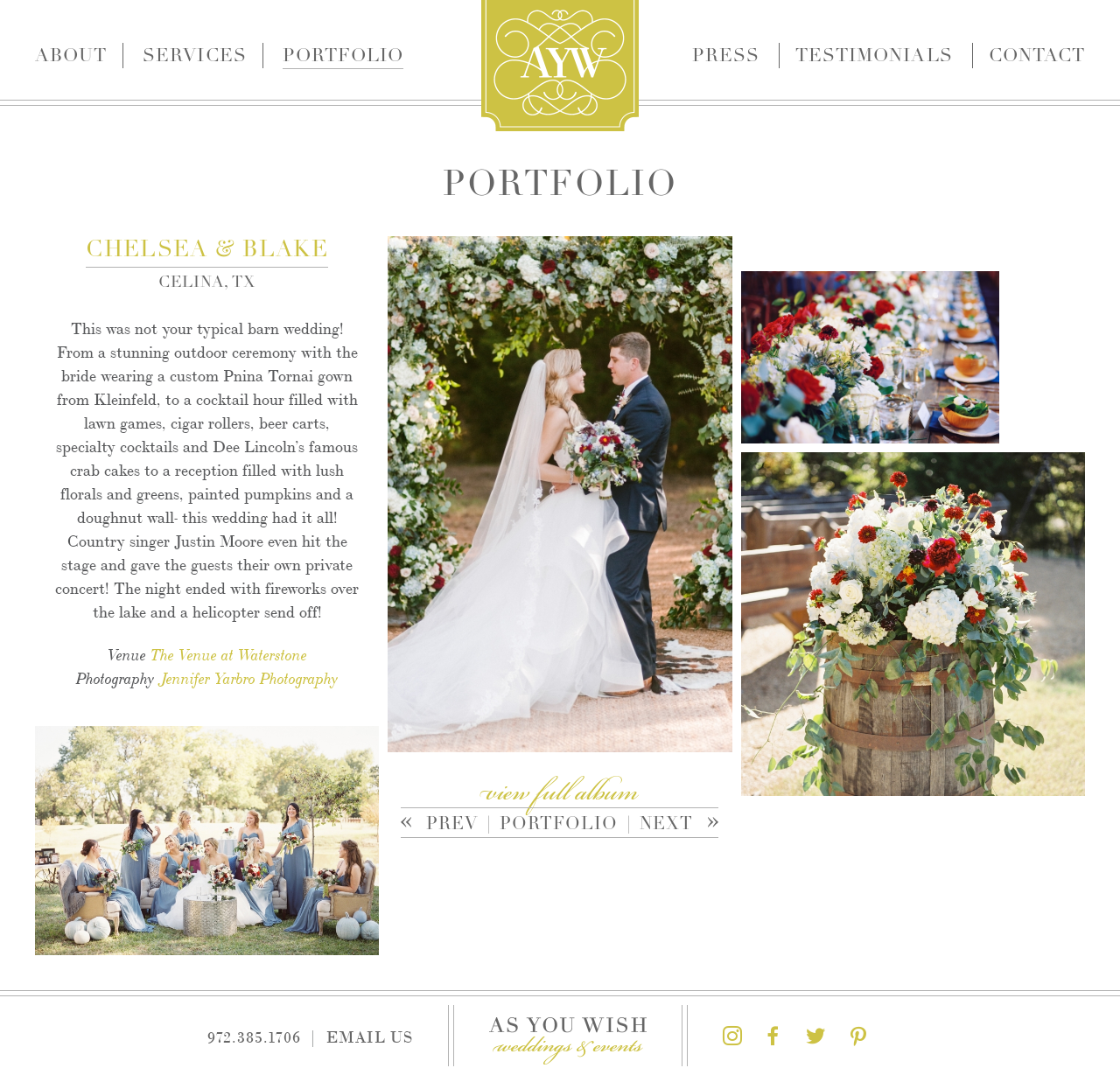Identify the bounding box for the UI element that is described as follows: "Home".

None